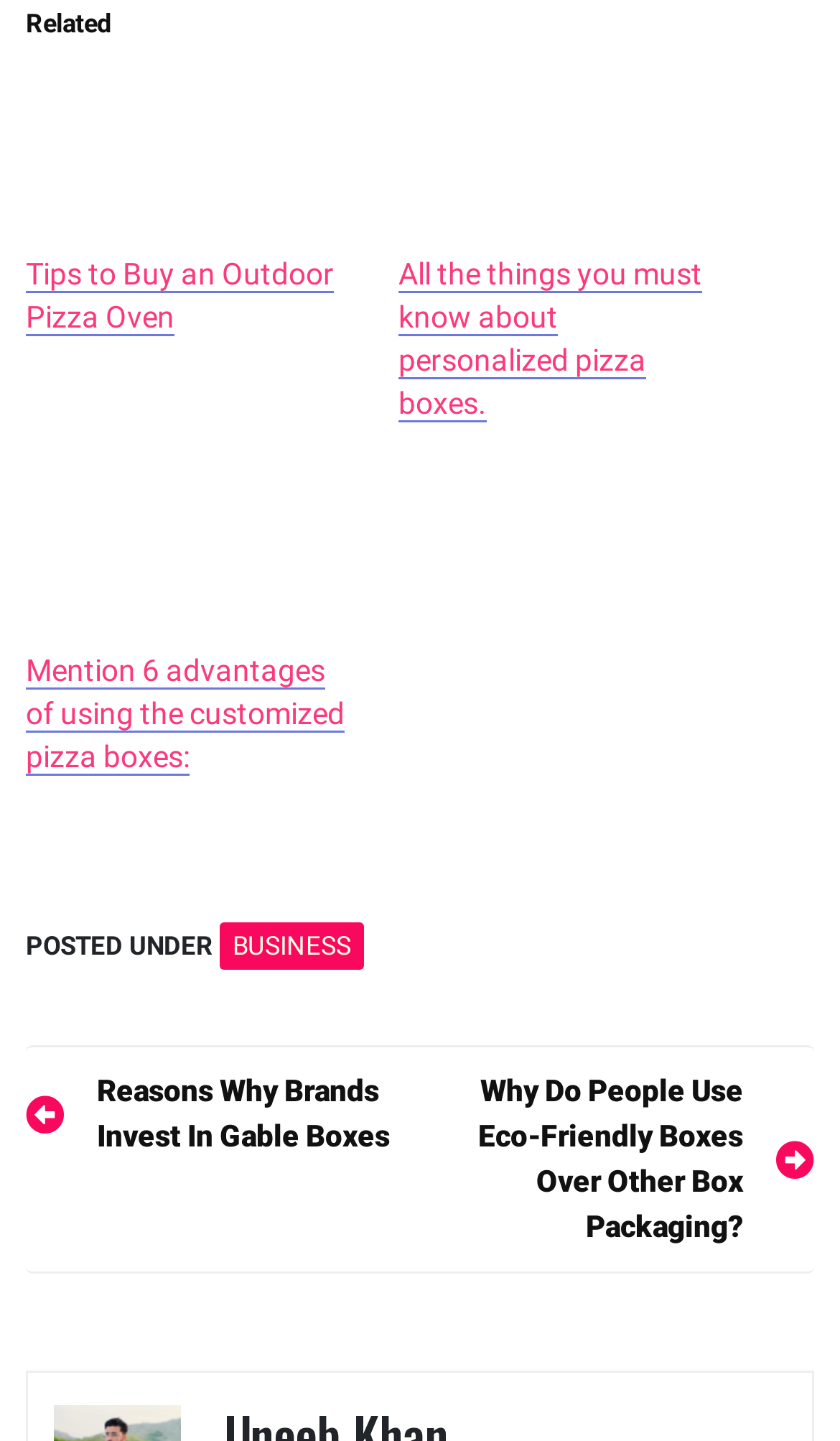Please indicate the bounding box coordinates of the element's region to be clicked to achieve the instruction: "explore the advantages of customized pizza boxes". Provide the coordinates as four float numbers between 0 and 1, i.e., [left, top, right, bottom].

[0.031, 0.453, 0.41, 0.538]